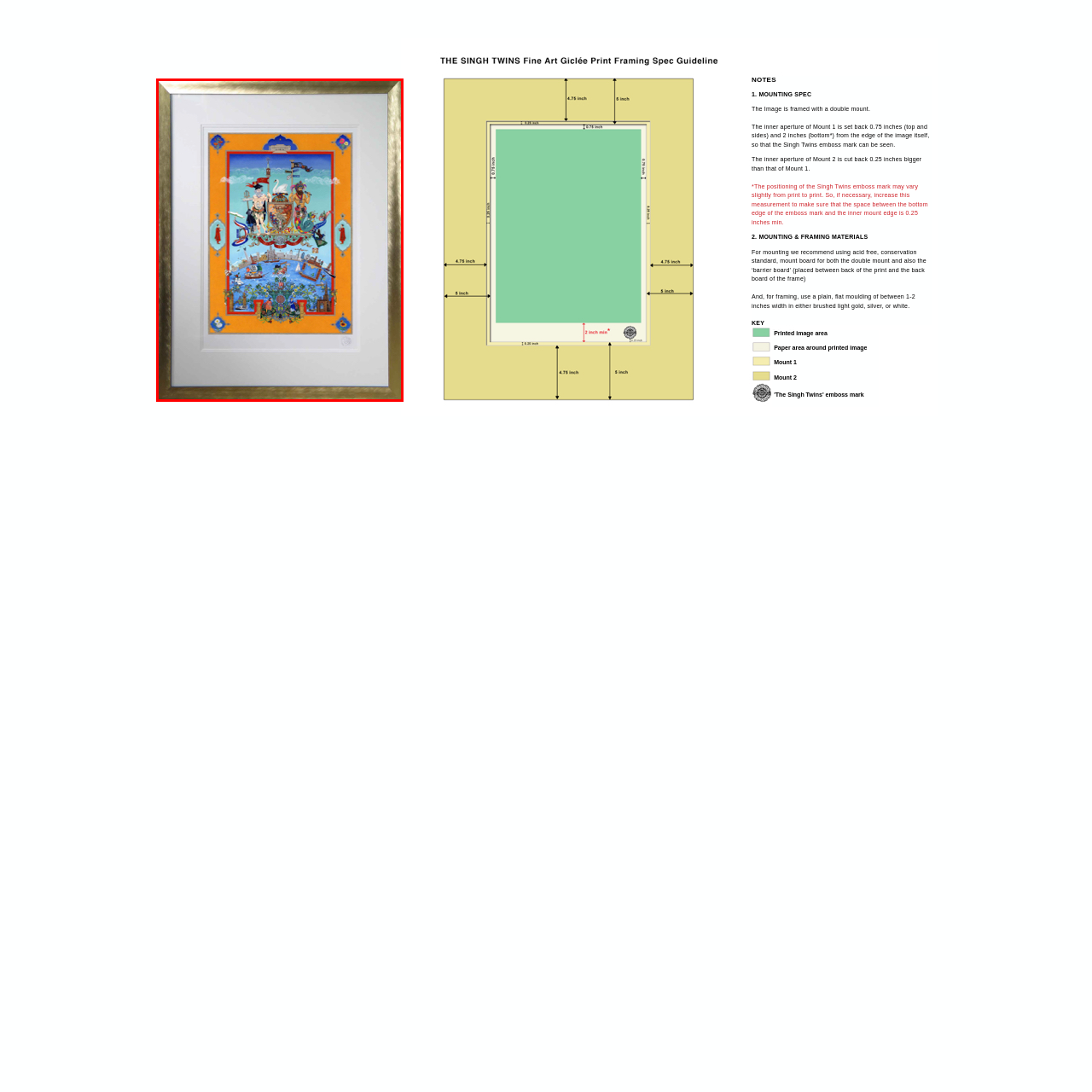What type of materials are recommended for mounting?
Focus on the area within the red boundary in the image and answer the question with one word or a short phrase.

Acid-free materials